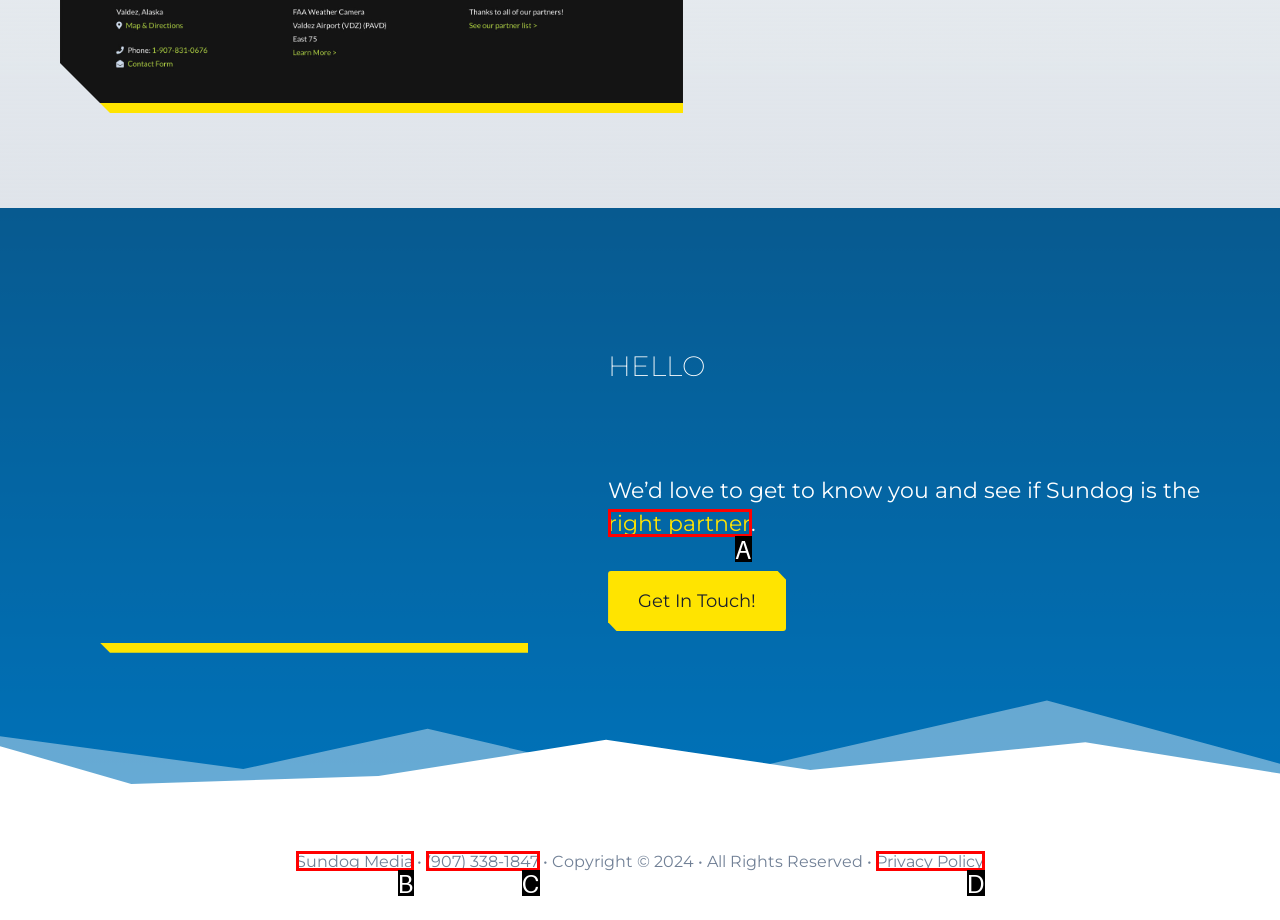Identify the HTML element that corresponds to the description: right partner Provide the letter of the correct option directly.

A